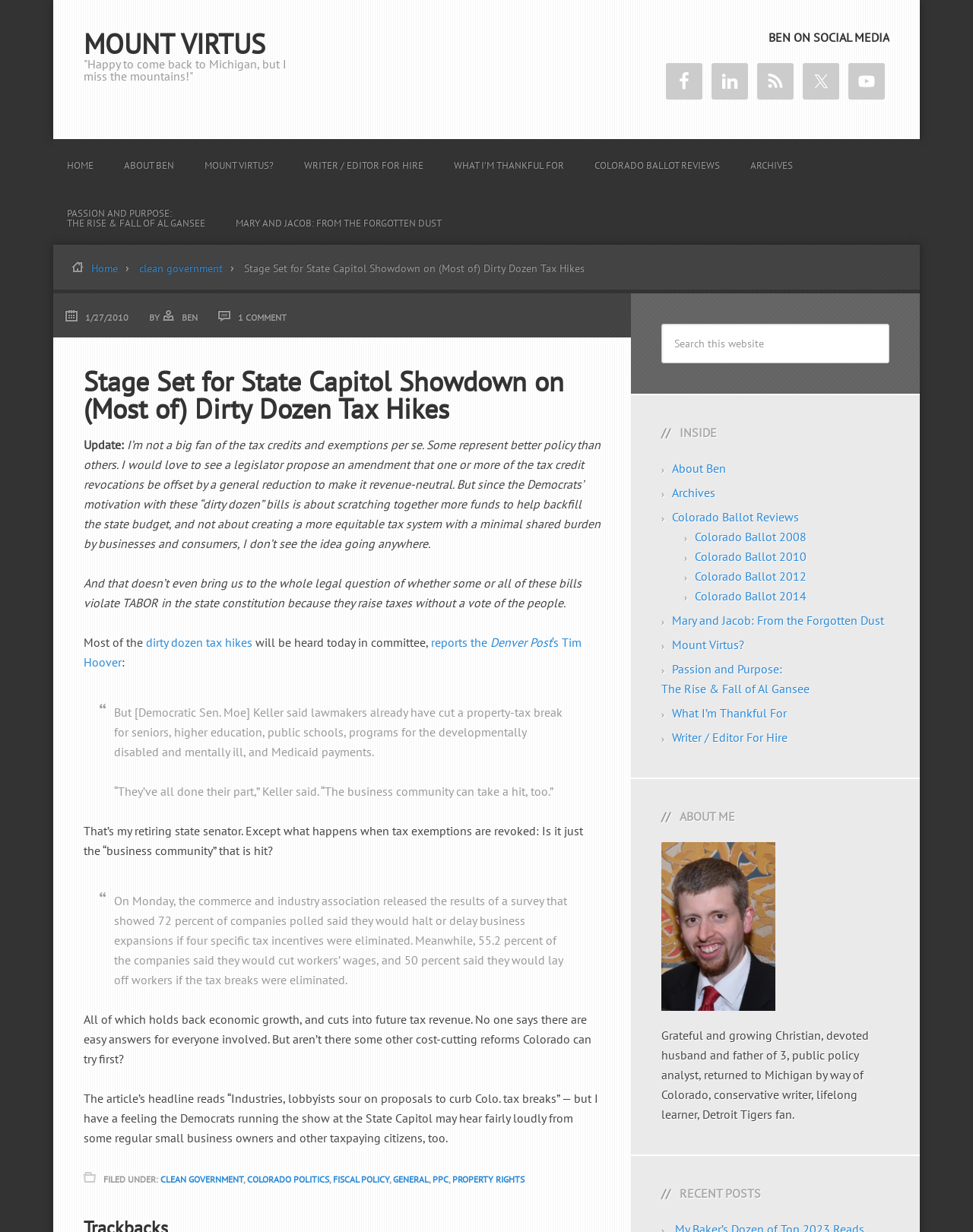Please identify the bounding box coordinates of the element I should click to complete this instruction: 'Click on 'Proposal in Paris - The best Paris proposal Photographer''. The coordinates should be given as four float numbers between 0 and 1, like this: [left, top, right, bottom].

None